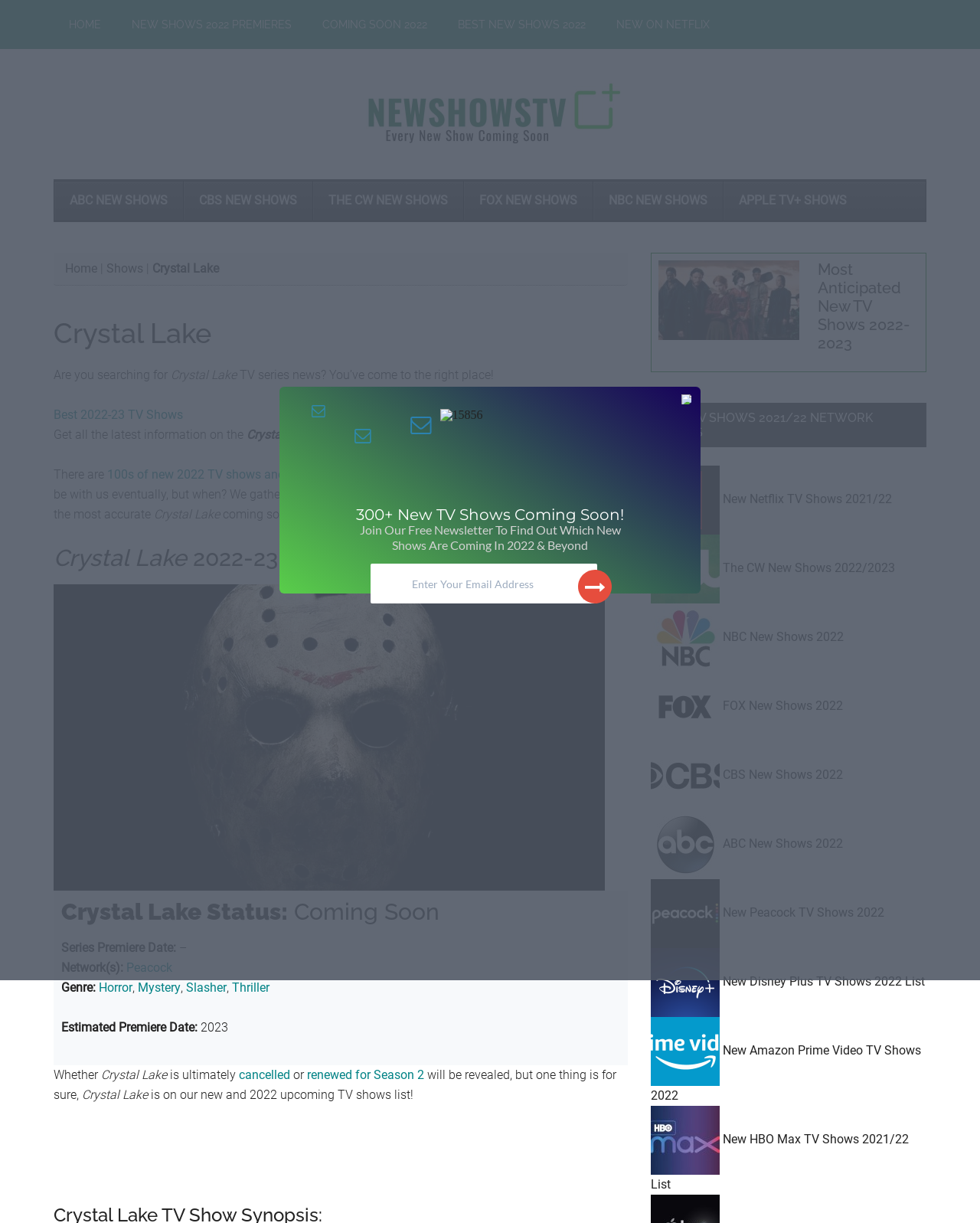Show me the bounding box coordinates of the clickable region to achieve the task as per the instruction: "Get information on new 2022 TV shows".

[0.055, 0.333, 0.187, 0.345]